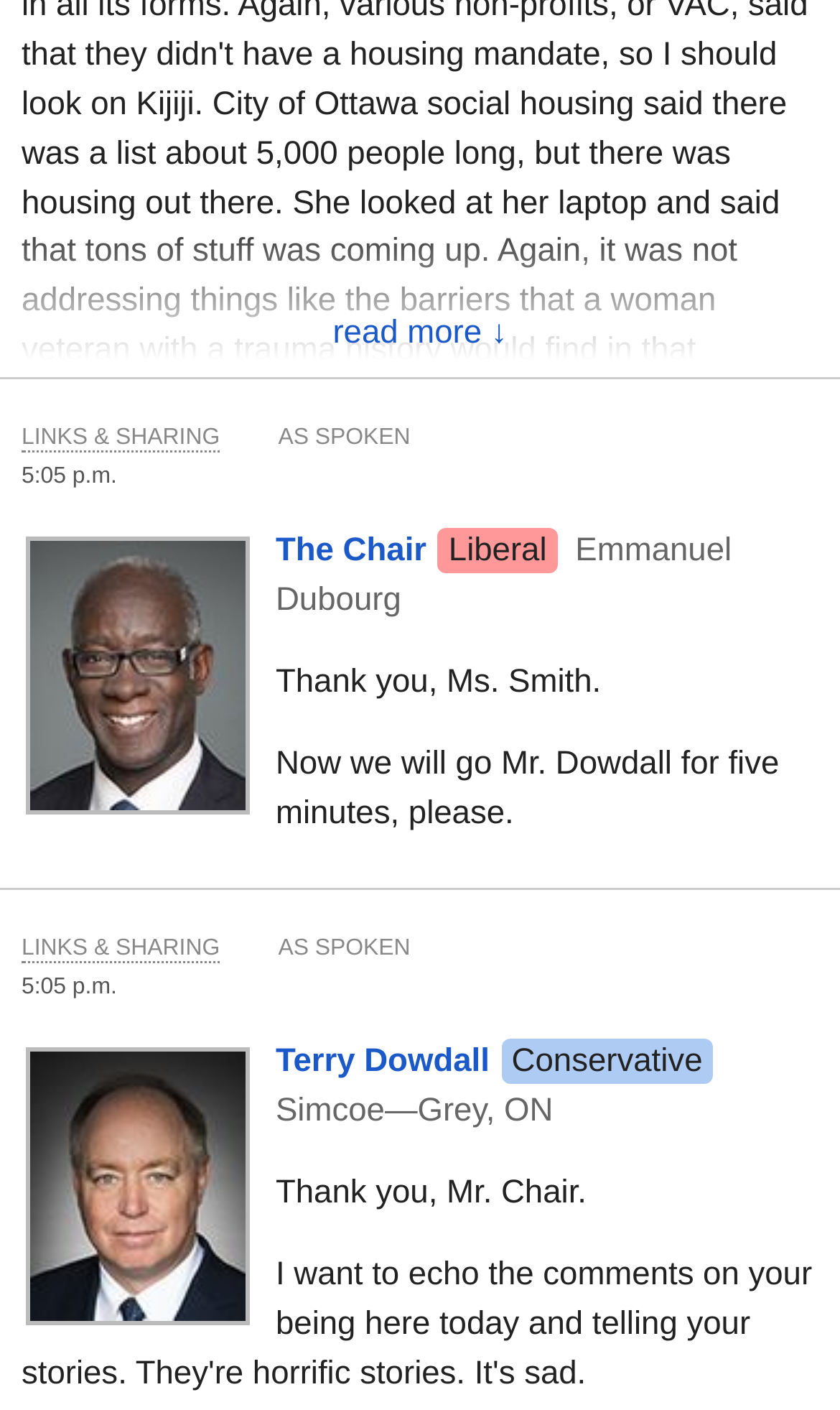Indicate the bounding box coordinates of the element that must be clicked to execute the instruction: "Click on the 'Dissertation online' link". The coordinates should be given as four float numbers between 0 and 1, i.e., [left, top, right, bottom].

None